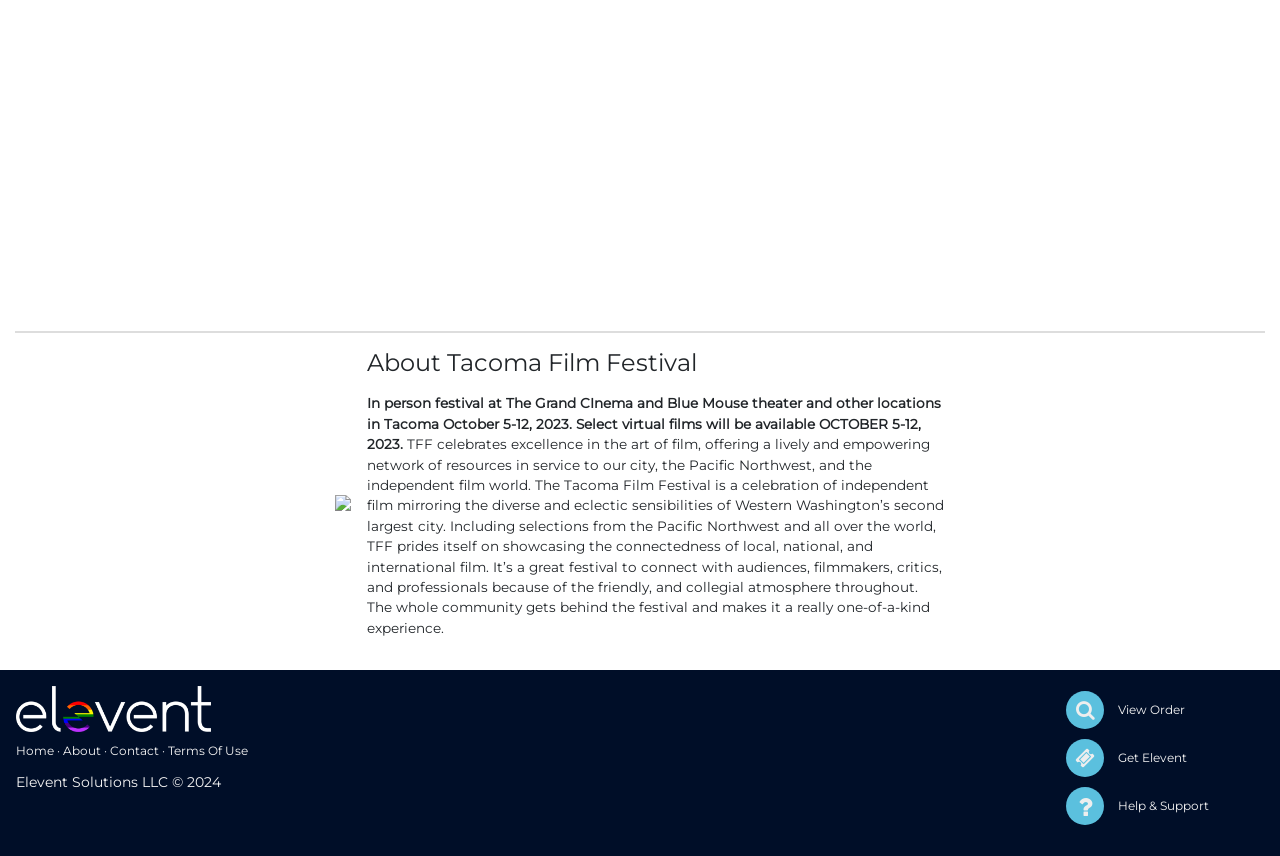Extract the bounding box coordinates of the UI element described: "The Conscious Consultant". Provide the coordinates in the format [left, top, right, bottom] with values ranging from 0 to 1.

None